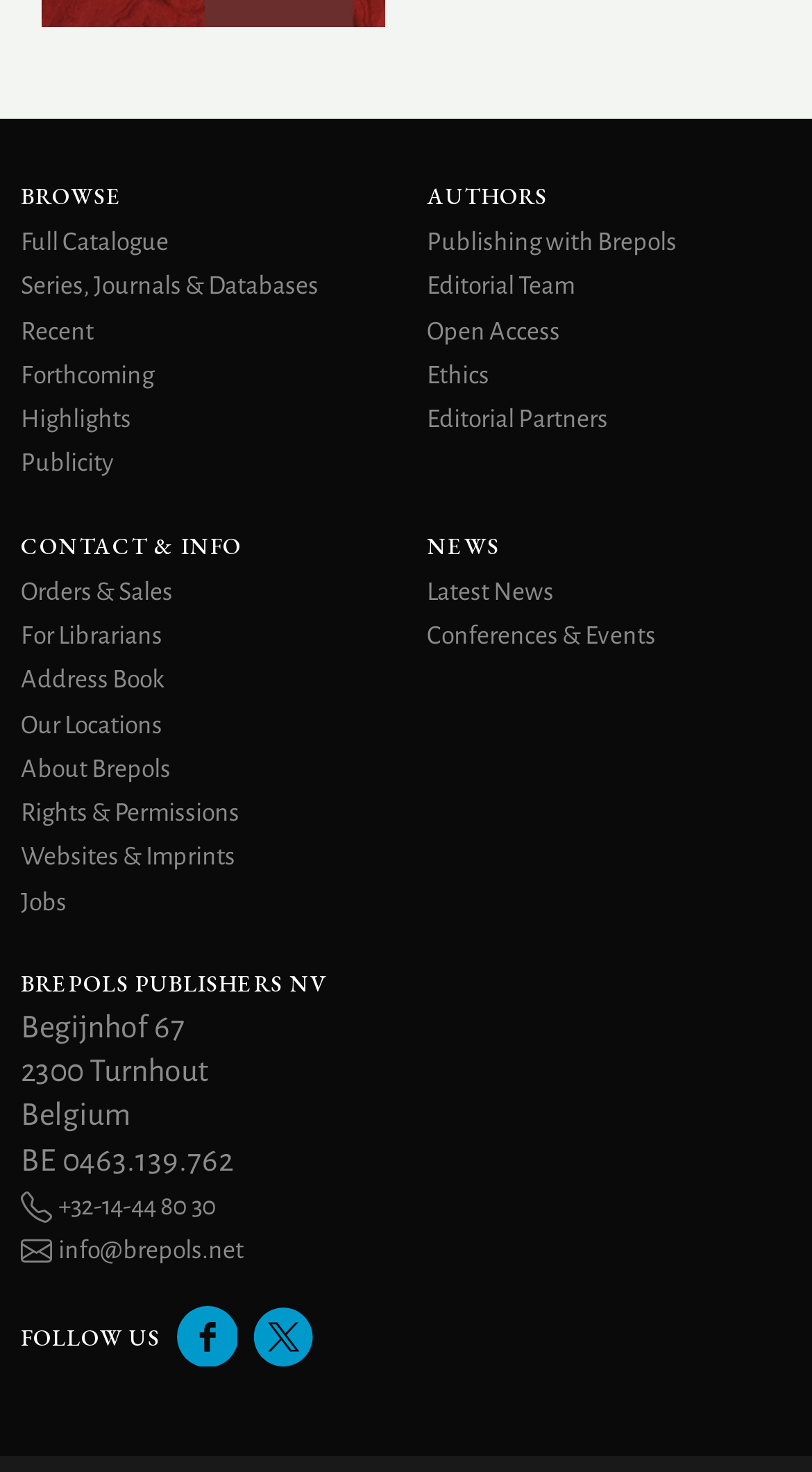Determine the bounding box coordinates of the UI element that matches the following description: "Play Game". The coordinates should be four float numbers between 0 and 1 in the format [left, top, right, bottom].

None